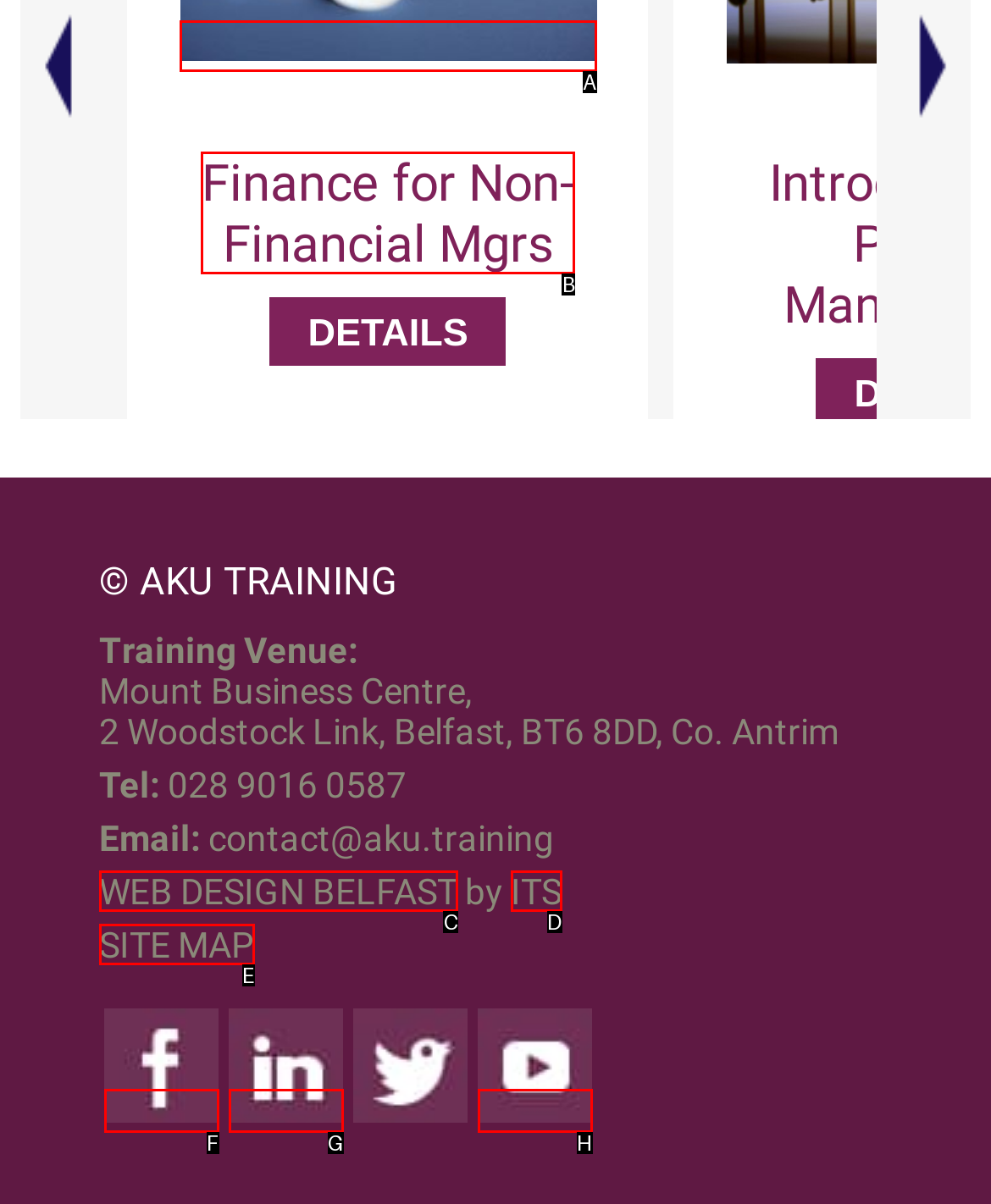Find the HTML element to click in order to complete this task: Visit the 'WEB DESIGN BELFAST' website
Answer with the letter of the correct option.

C